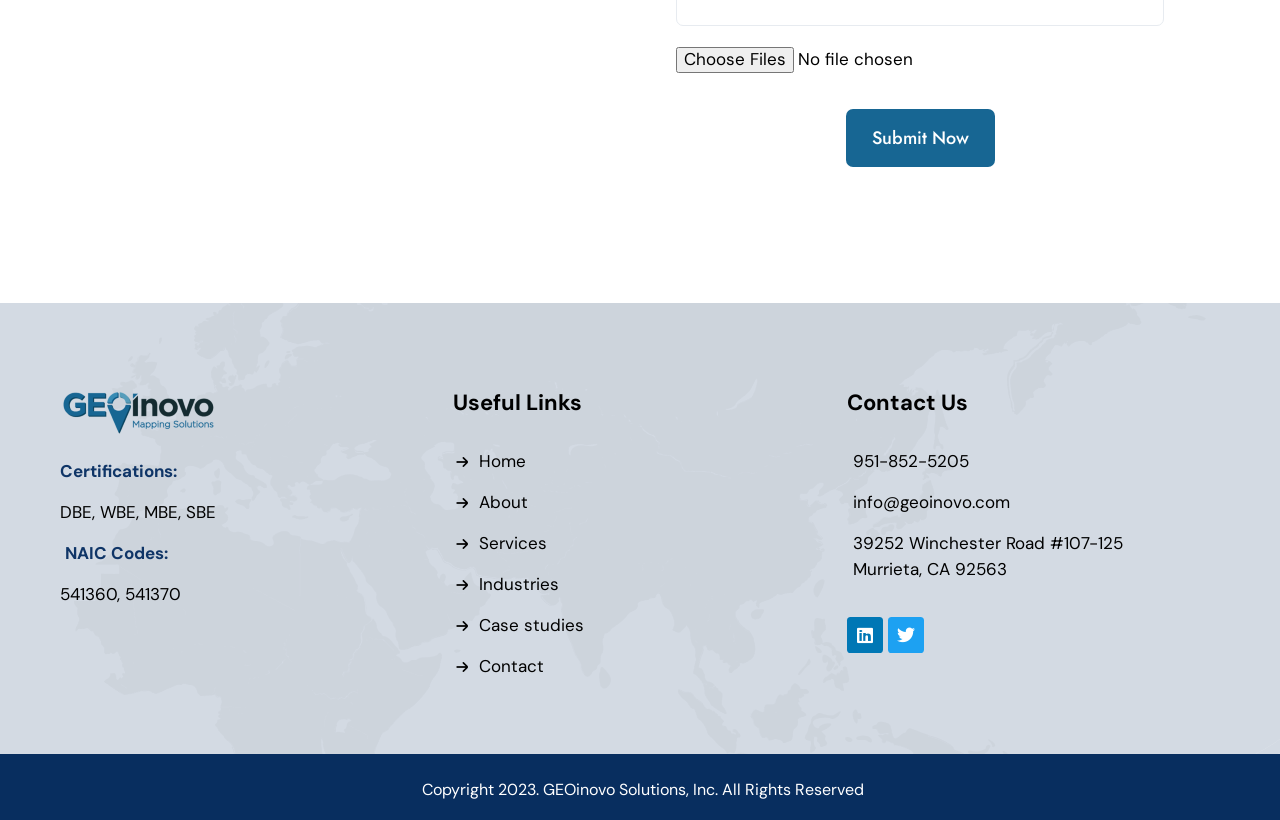Provide the bounding box coordinates for the specified HTML element described in this description: "Contact". The coordinates should be four float numbers ranging from 0 to 1, in the format [left, top, right, bottom].

[0.374, 0.796, 0.425, 0.827]